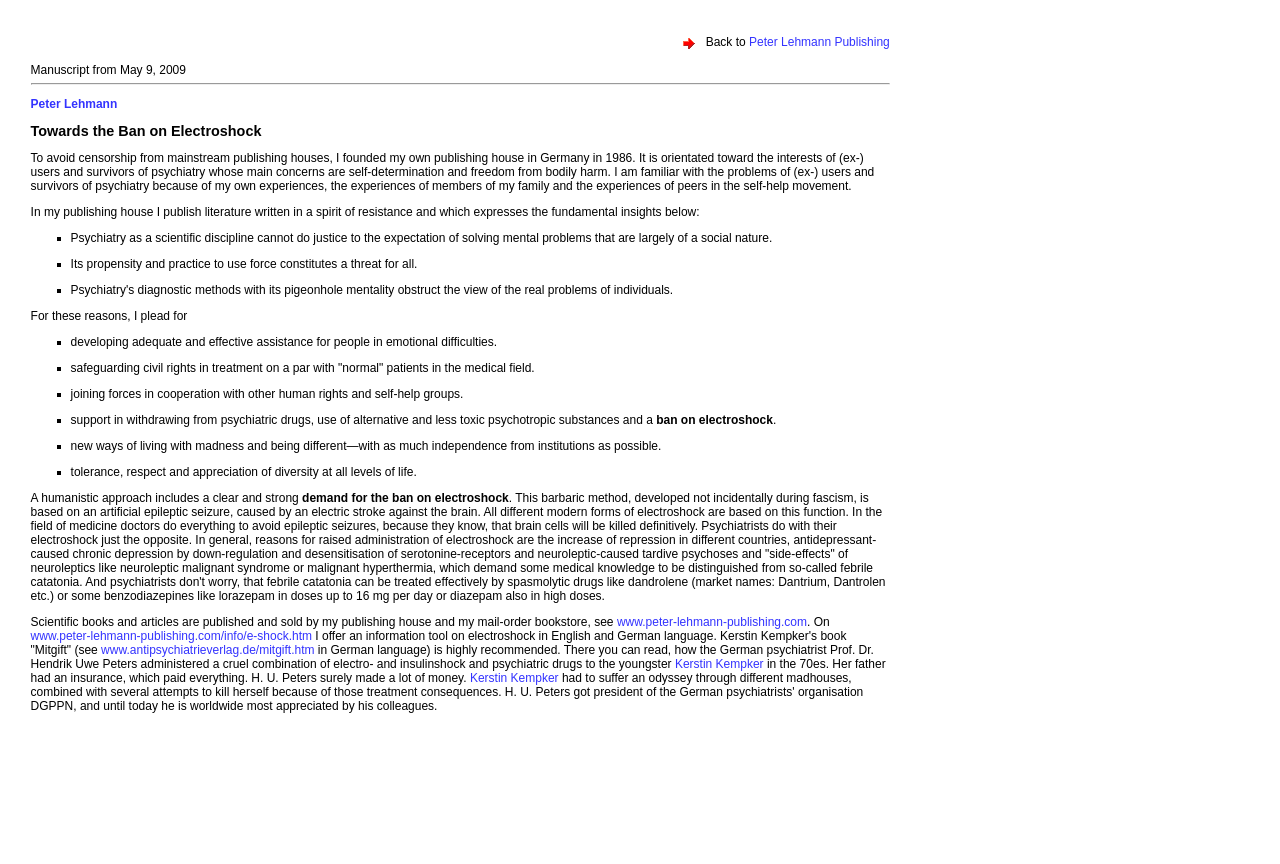What is the main topic of this webpage?
Based on the screenshot, give a detailed explanation to answer the question.

The webpage is primarily about the ban of electroshock, as indicated by the title 'Towards the Ban on Electroshock' and the content discussing the harmful effects of electroshock and the need for its ban.